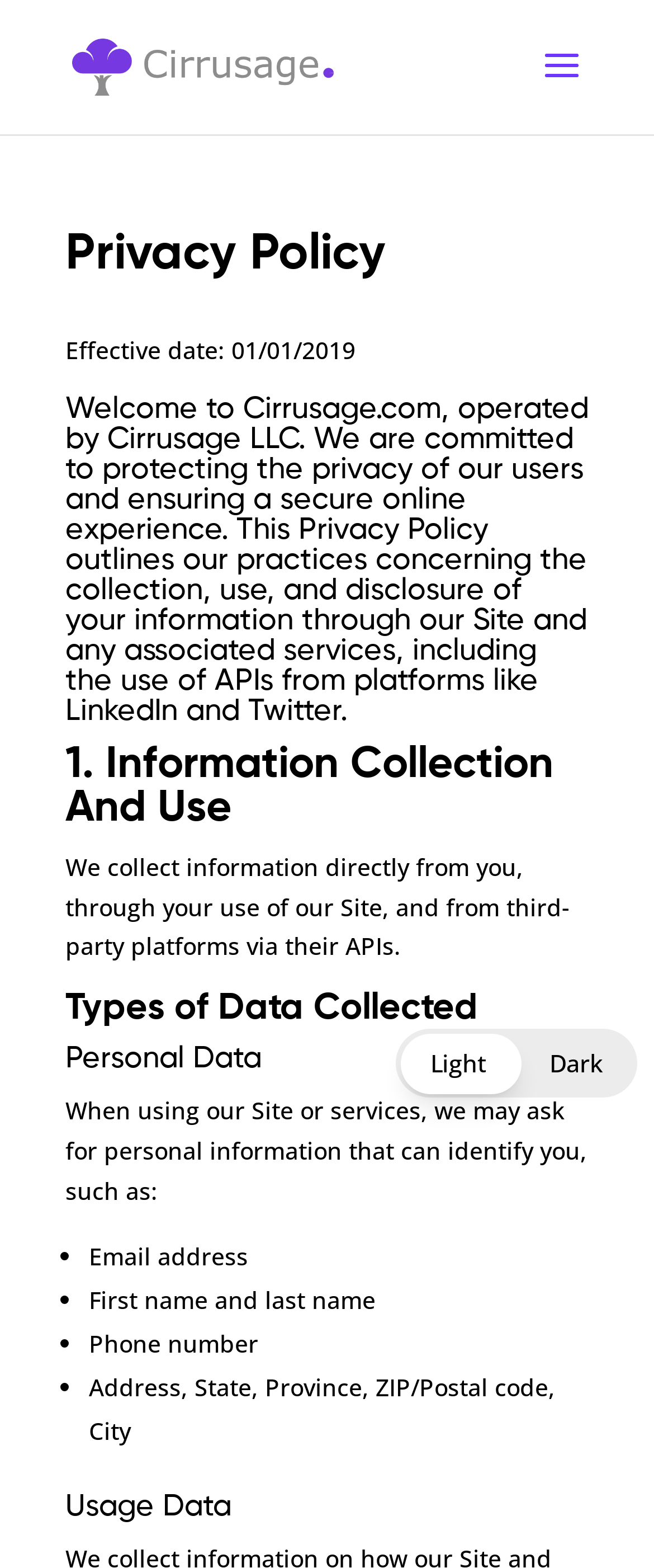Provide a brief response in the form of a single word or phrase:
What is the name of the website?

Cirrusage